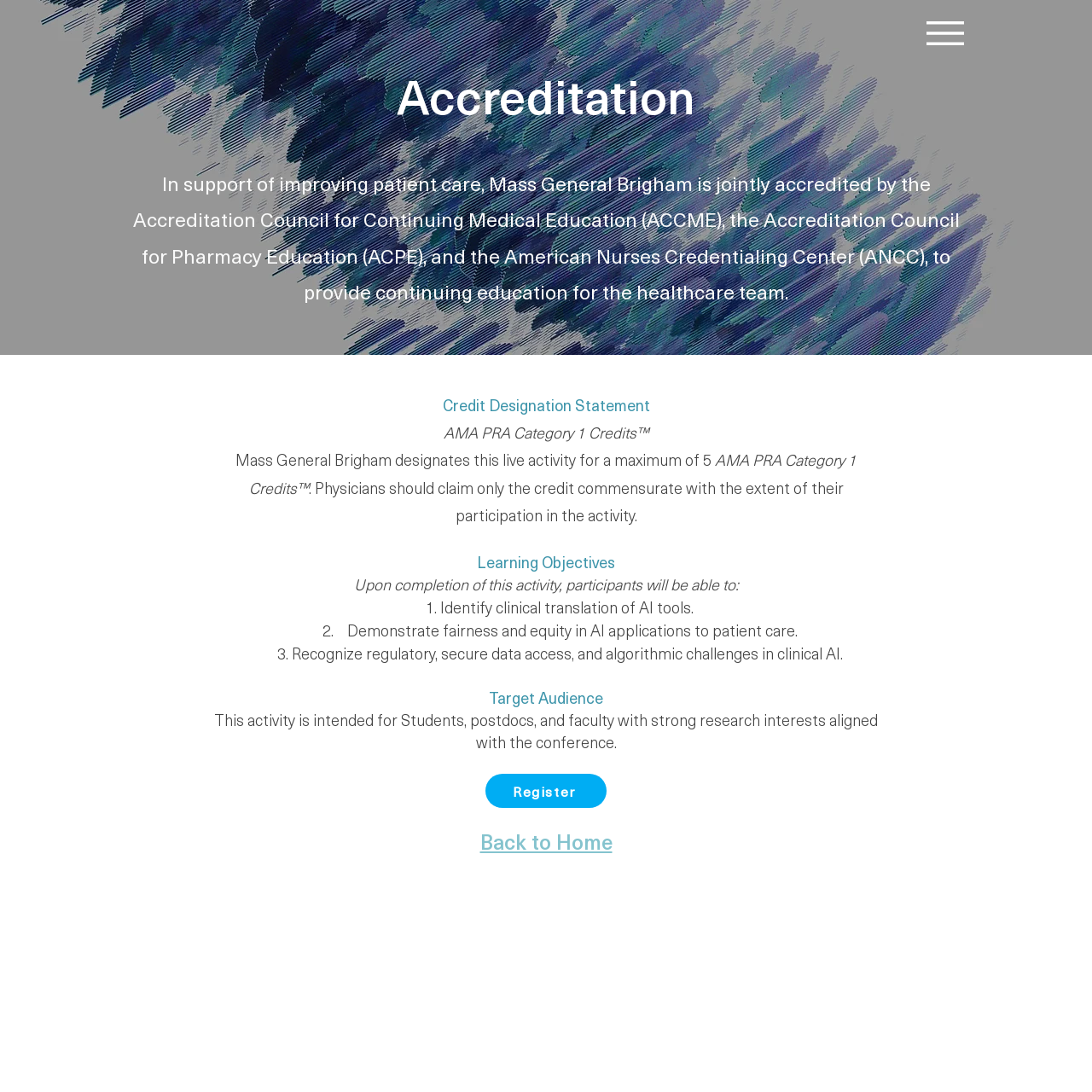What is the purpose of the activity?
Please describe in detail the information shown in the image to answer the question.

The webpage mentions that 'In support of improving patient care, Mass General Brigham is jointly accredited by...' to provide continuing education for the healthcare team.